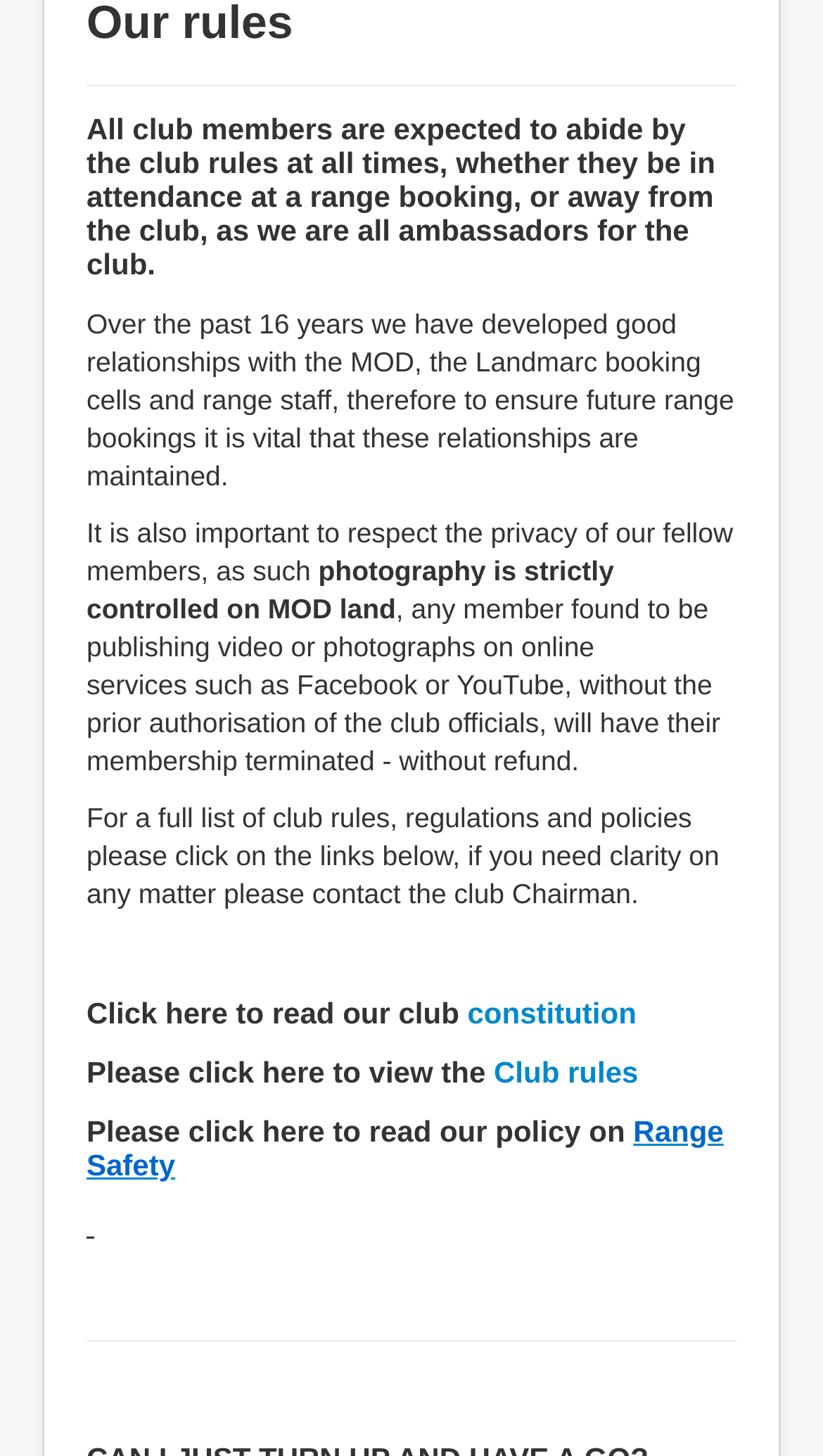Give the bounding box coordinates for the element described as: "Range Safety".

[0.105, 0.765, 0.879, 0.811]